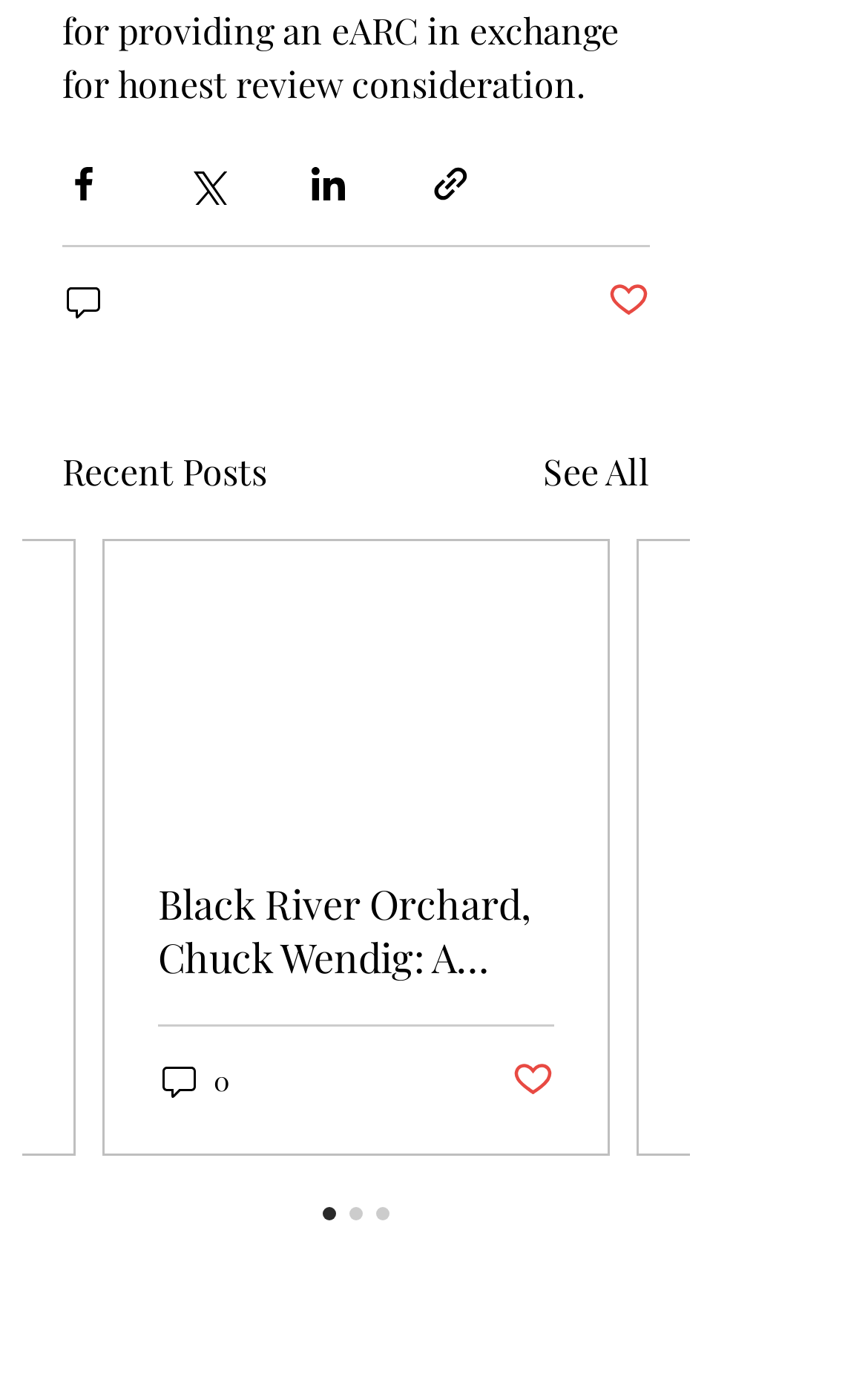What is the title of the first post?
Look at the image and provide a detailed response to the question.

The title of the first post is 'Black River Orchard, Chuck Wendig: A Review', which is a link that can be clicked to read the full post.